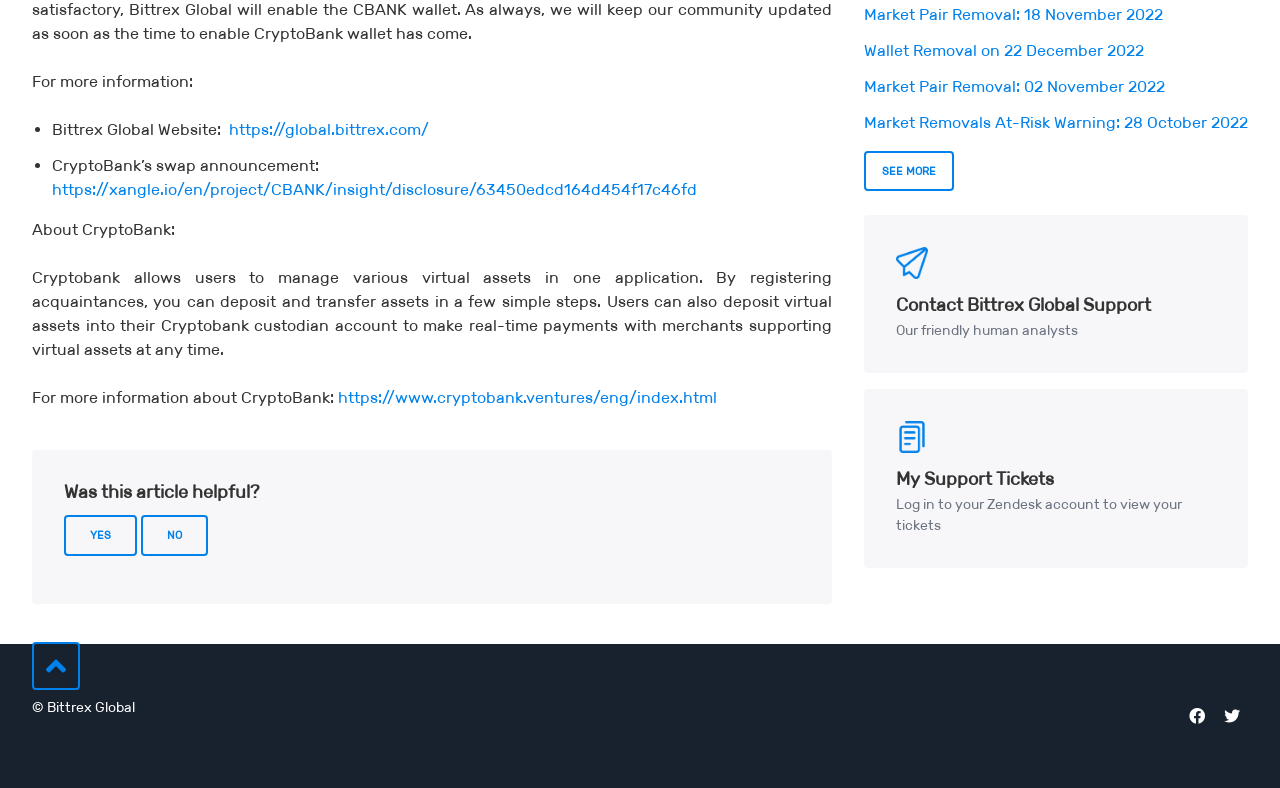Locate the bounding box of the UI element with the following description: "See more".

[0.675, 0.191, 0.745, 0.242]